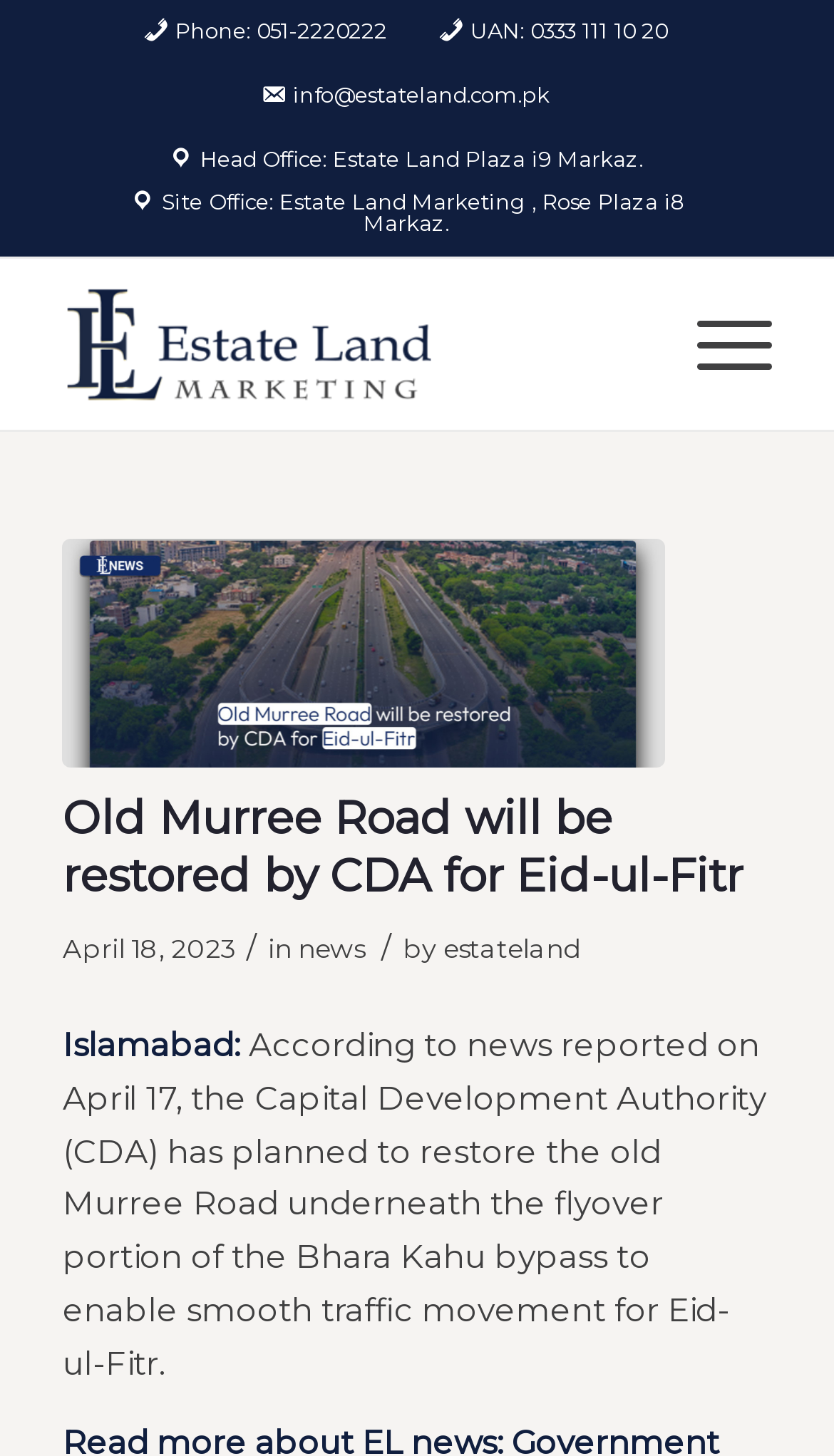Identify the bounding box coordinates of the section that should be clicked to achieve the task described: "Read the news article".

[0.075, 0.542, 0.925, 0.623]